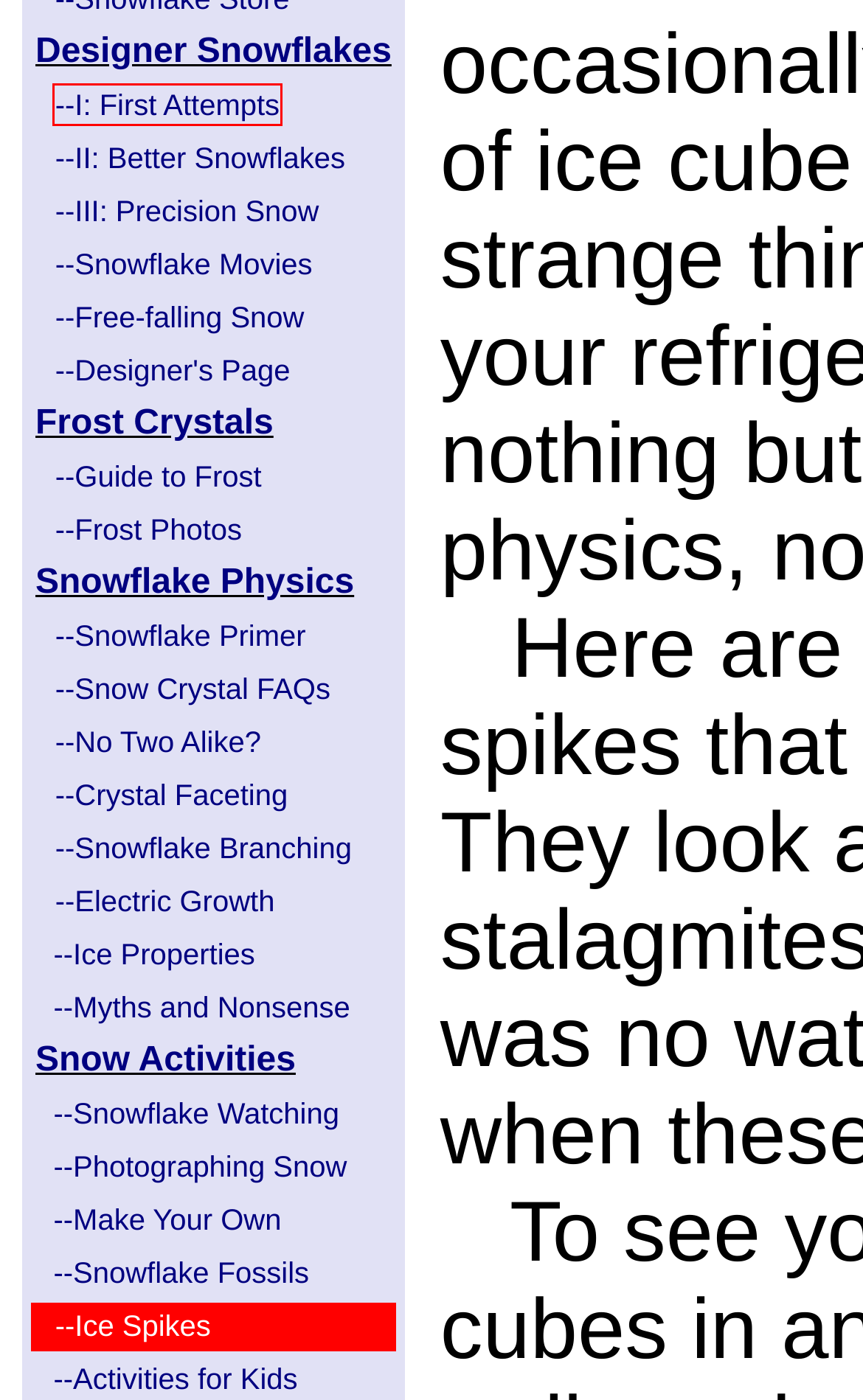Review the webpage screenshot provided, noting the red bounding box around a UI element. Choose the description that best matches the new webpage after clicking the element within the bounding box. The following are the options:
A. Photographing Snowflakes
B. Grow your own snowflakes
C. Frequently Asked Questions about Snow Crystals
D. Snowflake Designer's Page
E. Preserving Snow Crystals
F. Designer Snowflakes - Part Three
G. Designer Snowflakes - Part Two
H. Designer Snowflakes - Part One

H